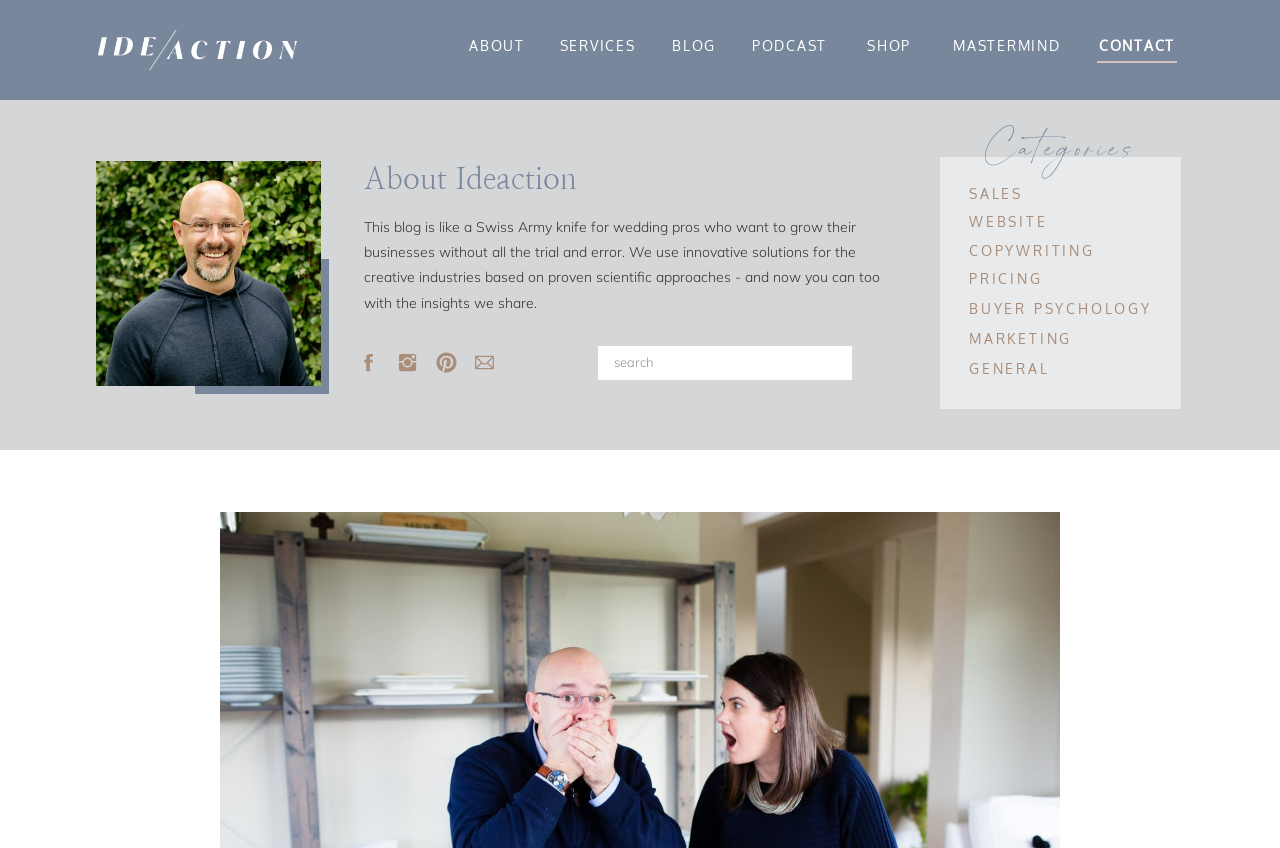Please specify the bounding box coordinates of the clickable region necessary for completing the following instruction: "Go to the BLOG page". The coordinates must consist of four float numbers between 0 and 1, i.e., [left, top, right, bottom].

[0.525, 0.044, 0.559, 0.064]